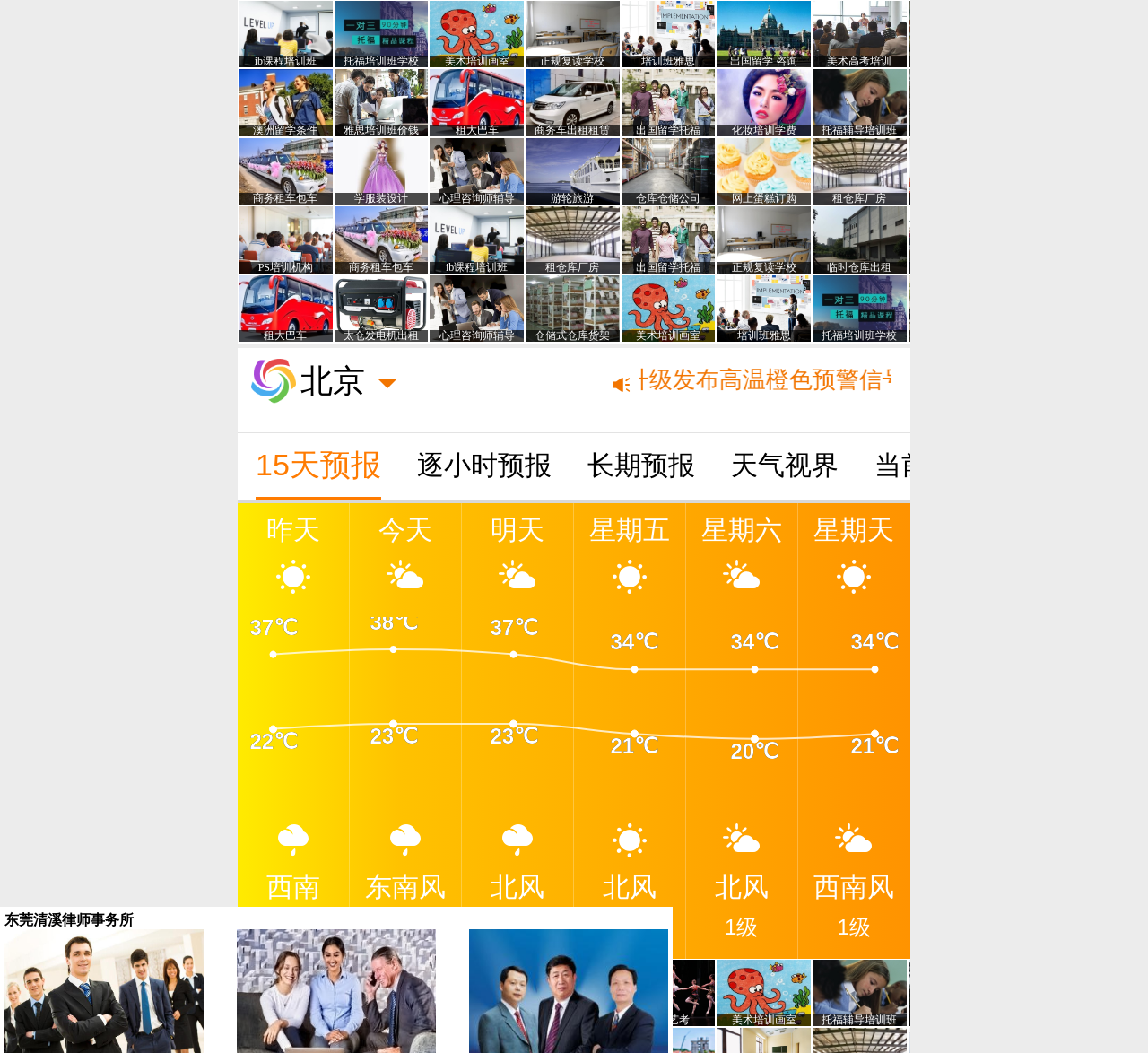Please provide a brief answer to the following inquiry using a single word or phrase:
What is the AQI forecast section called?

AQI预报